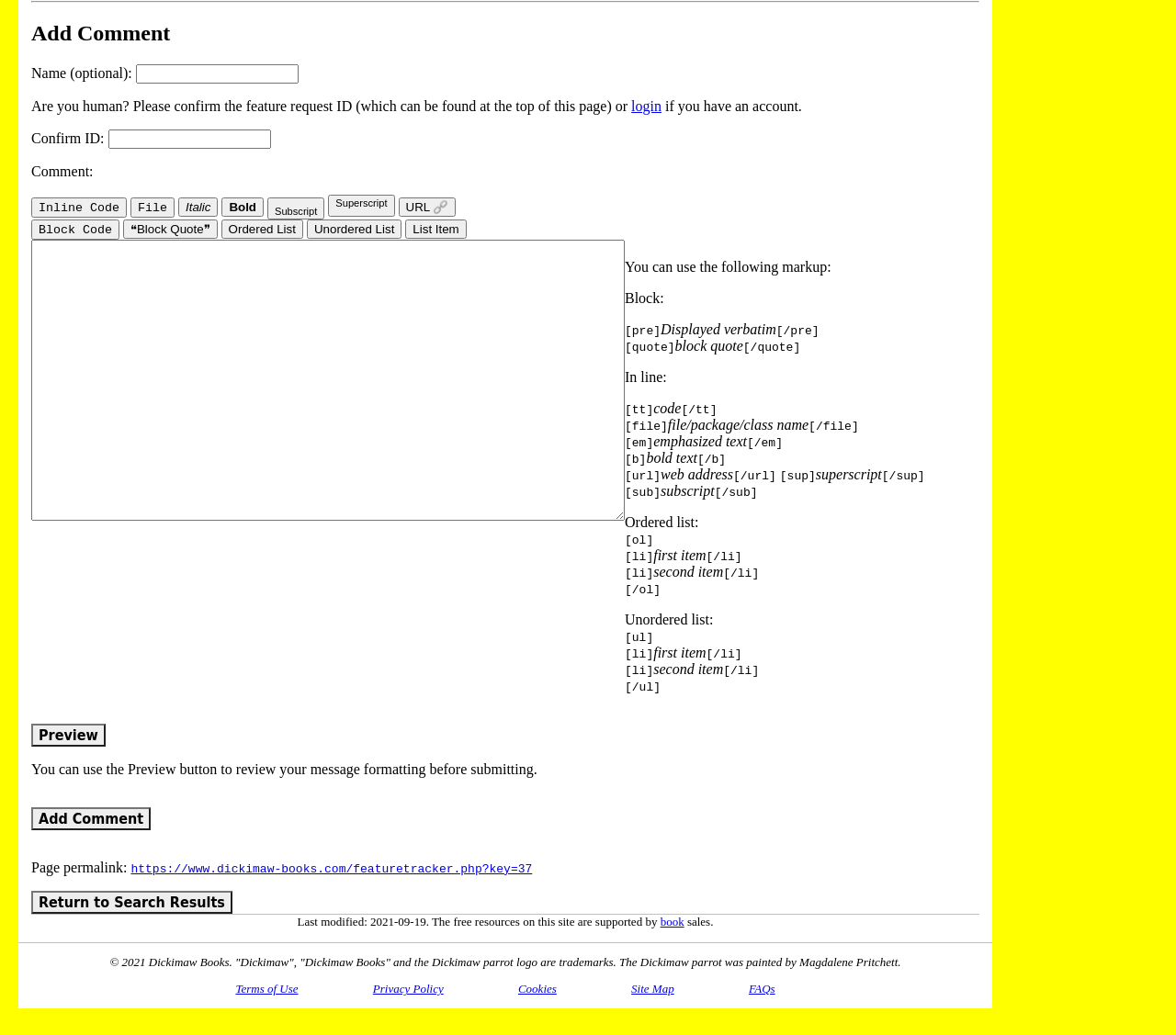What is the purpose of the 'Add Comment' page?
Using the image as a reference, give a one-word or short phrase answer.

To add a comment